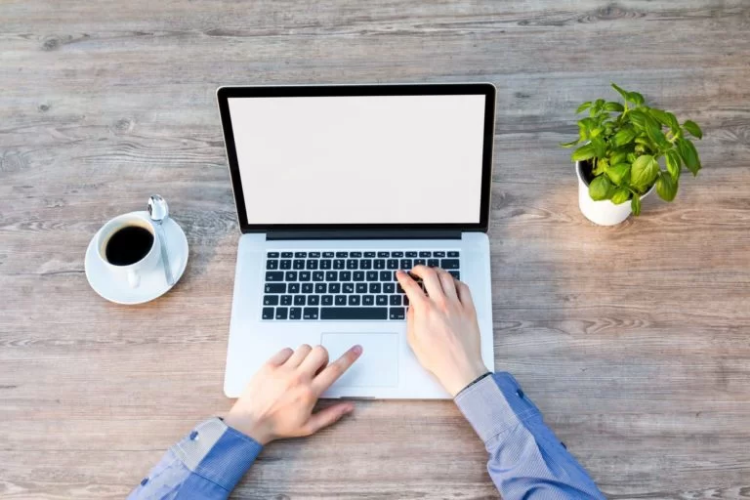Describe the image with as much detail as possible.

A person is seen working on a laptop with a clean, blank screen, indicating an opportunity for creative expression or productivity. The workspace is complemented by a small, vibrant green plant in a white pot, adding a touch of nature to the scene. To the side, there is a cup of coffee, suggesting an inviting atmosphere conducive to focus and inspiration. The hands of the individual are positioned over the keyboard, ready to engage with the digital world, exemplifying a modern work-from-home setup or a moment of introspection and planning. The warm wooden table surface enhances the cozy yet professional feel of this environment.